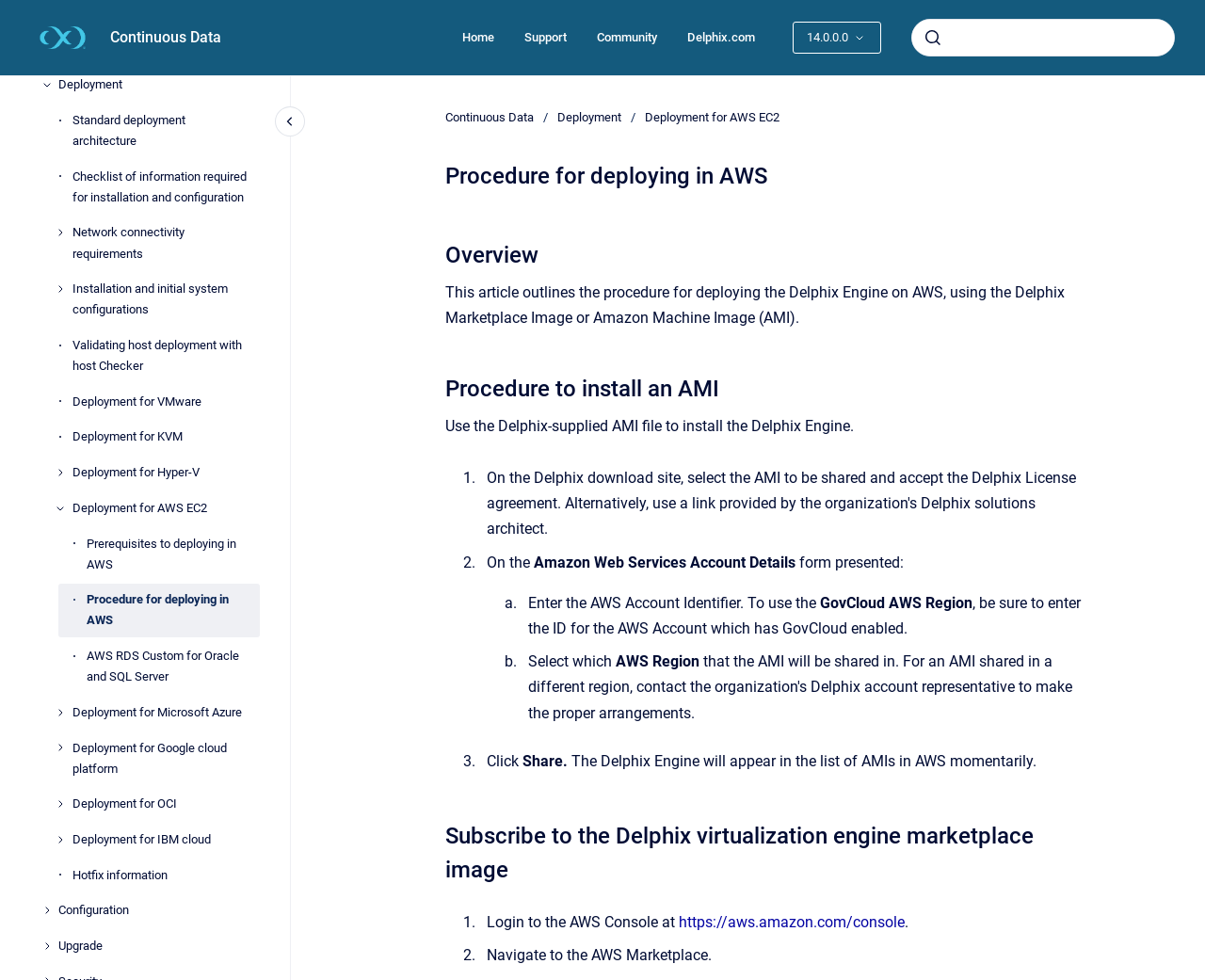Locate the bounding box coordinates of the clickable region necessary to complete the following instruction: "Go to homepage". Provide the coordinates in the format of four float numbers between 0 and 1, i.e., [left, top, right, bottom].

[0.371, 0.018, 0.423, 0.059]